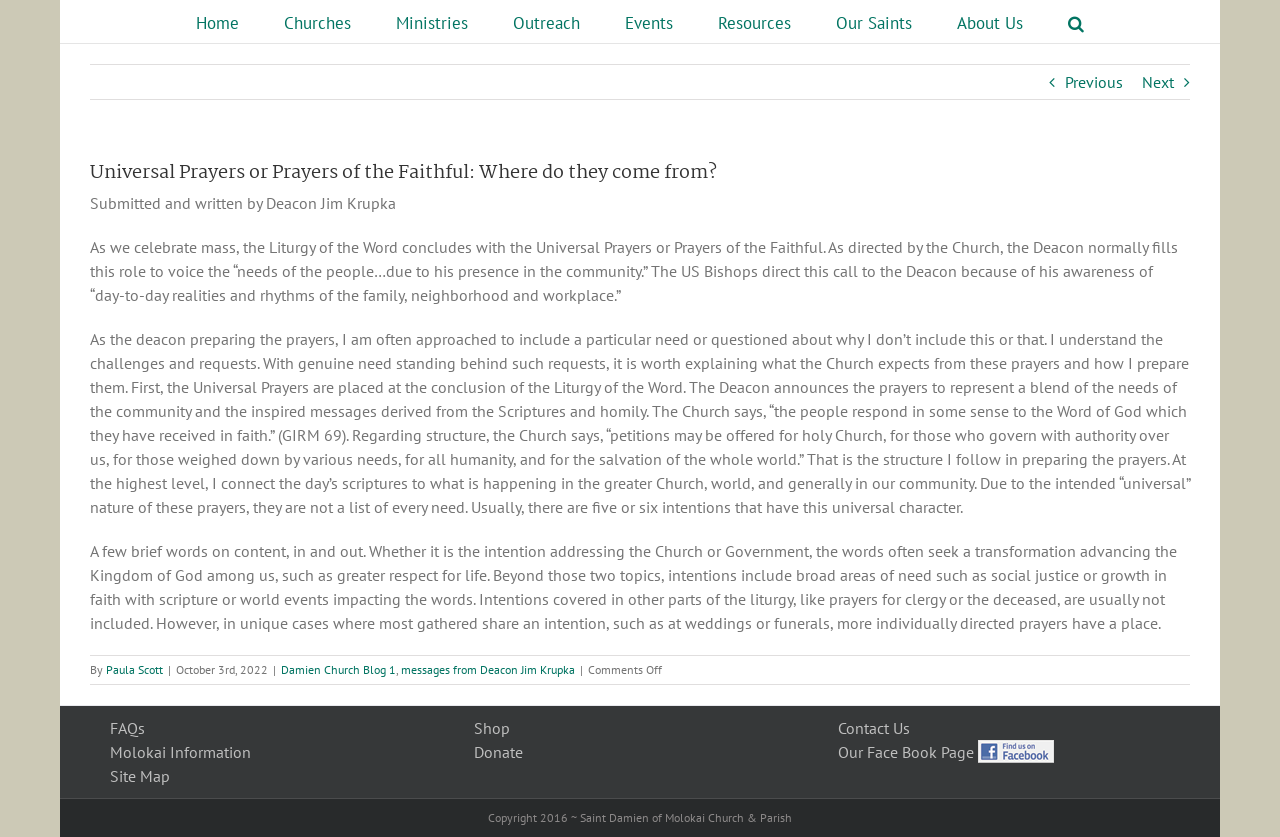Provide the bounding box coordinates of the HTML element this sentence describes: "aria-label="Search" title="Search"". The bounding box coordinates consist of four float numbers between 0 and 1, i.e., [left, top, right, bottom].

[0.834, 0.0, 0.847, 0.051]